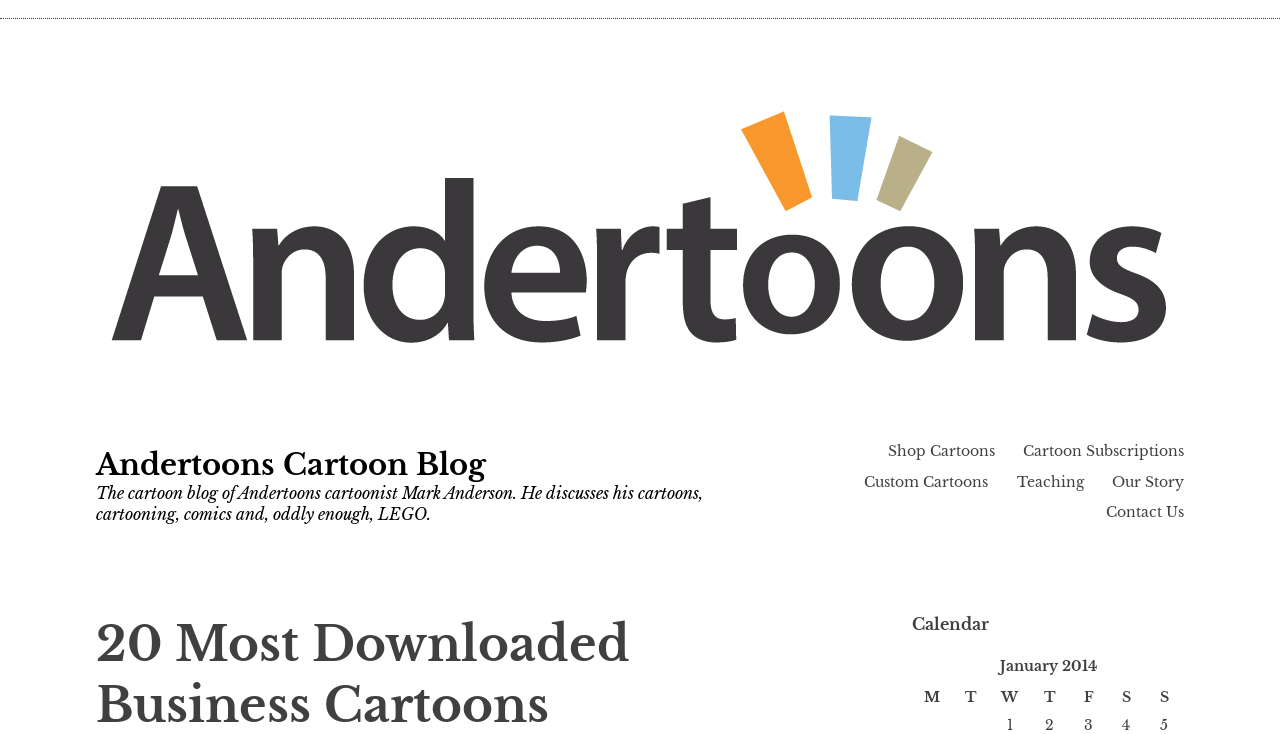What is the first date in the calendar?
From the image, provide a succinct answer in one word or a short phrase.

January 1, 2014